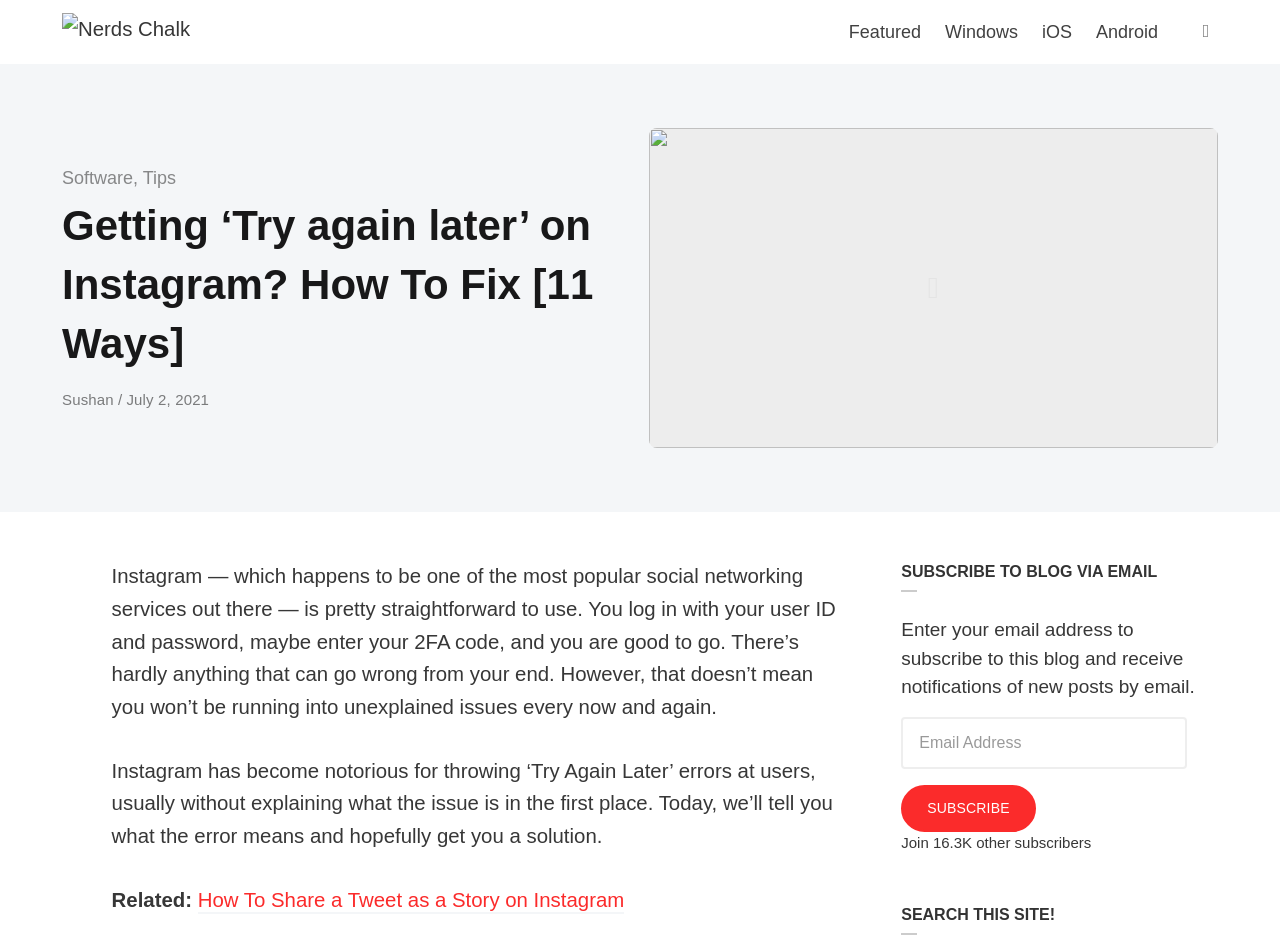Provide a brief response to the question below using a single word or phrase: 
What is the error that Instagram users often encounter?

Try Again Later